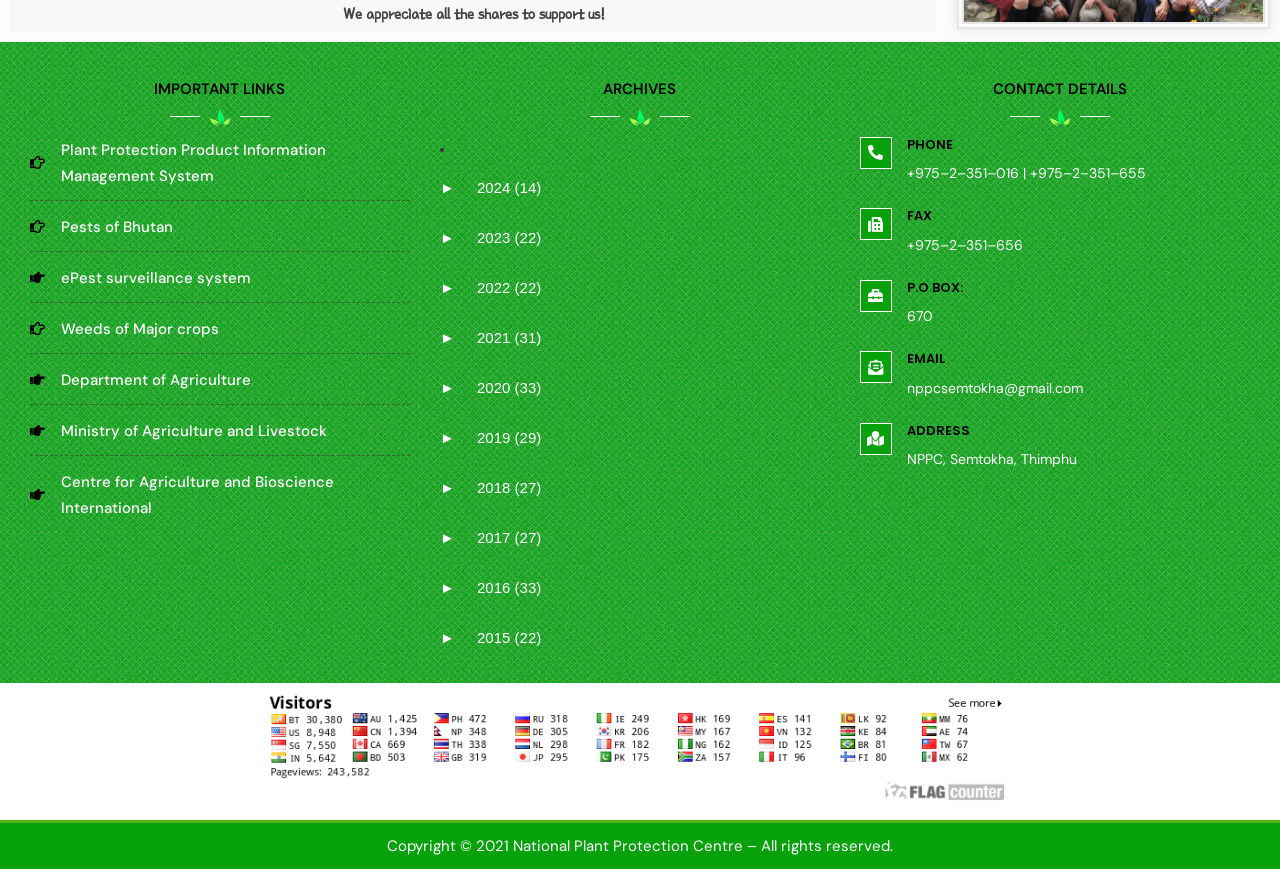Please identify the bounding box coordinates of the element's region that needs to be clicked to fulfill the following instruction: "Check 'June (1)'". The bounding box coordinates should consist of four float numbers between 0 and 1, i.e., [left, top, right, bottom].

[0.356, 0.263, 0.399, 0.283]